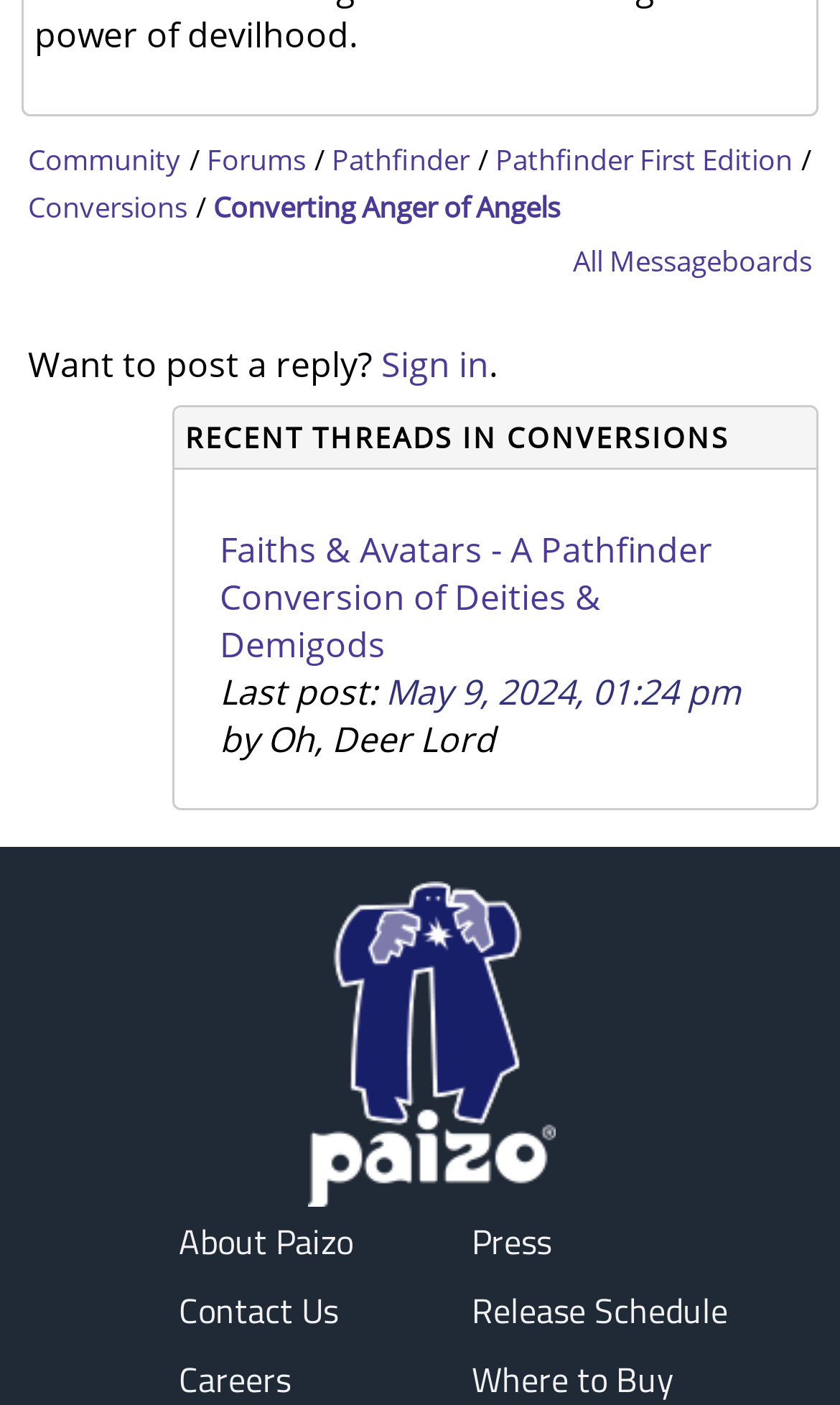Predict the bounding box for the UI component with the following description: "Converting Anger of Angels".

[0.254, 0.133, 0.667, 0.161]